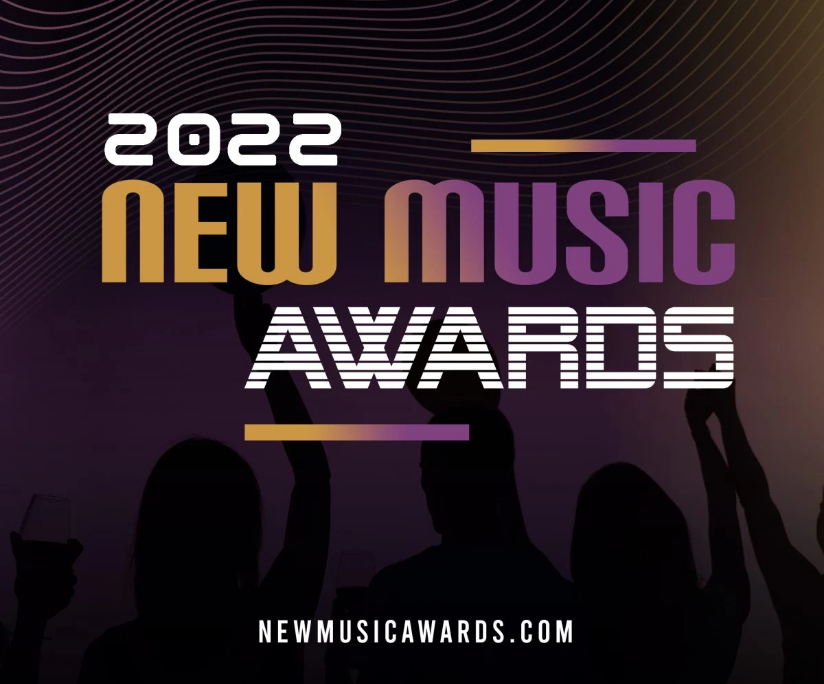Please answer the following question using a single word or phrase: 
What is the atmosphere of the event depicted in the image?

Festive